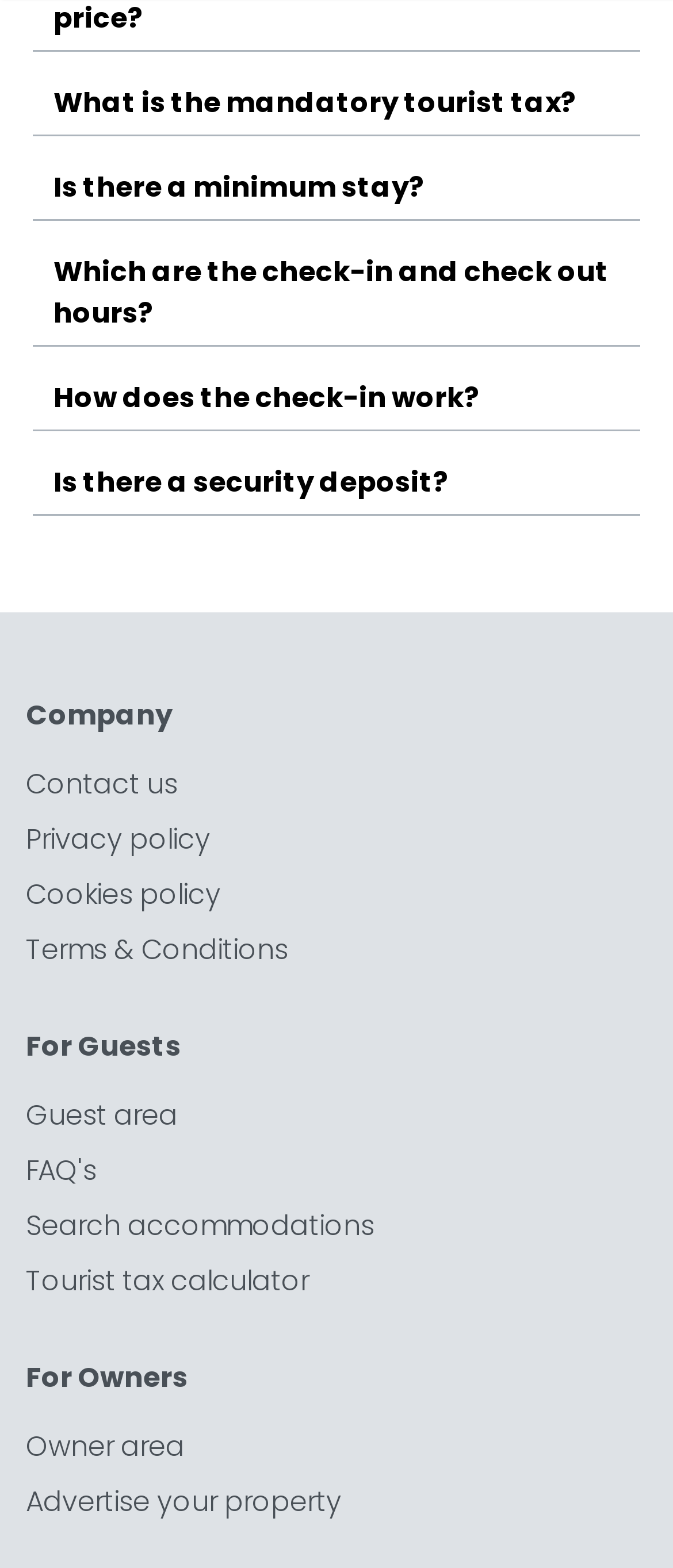Identify the bounding box coordinates of the clickable section necessary to follow the following instruction: "Click on Plant Protein Beverage line". The coordinates should be presented as four float numbers from 0 to 1, i.e., [left, top, right, bottom].

None